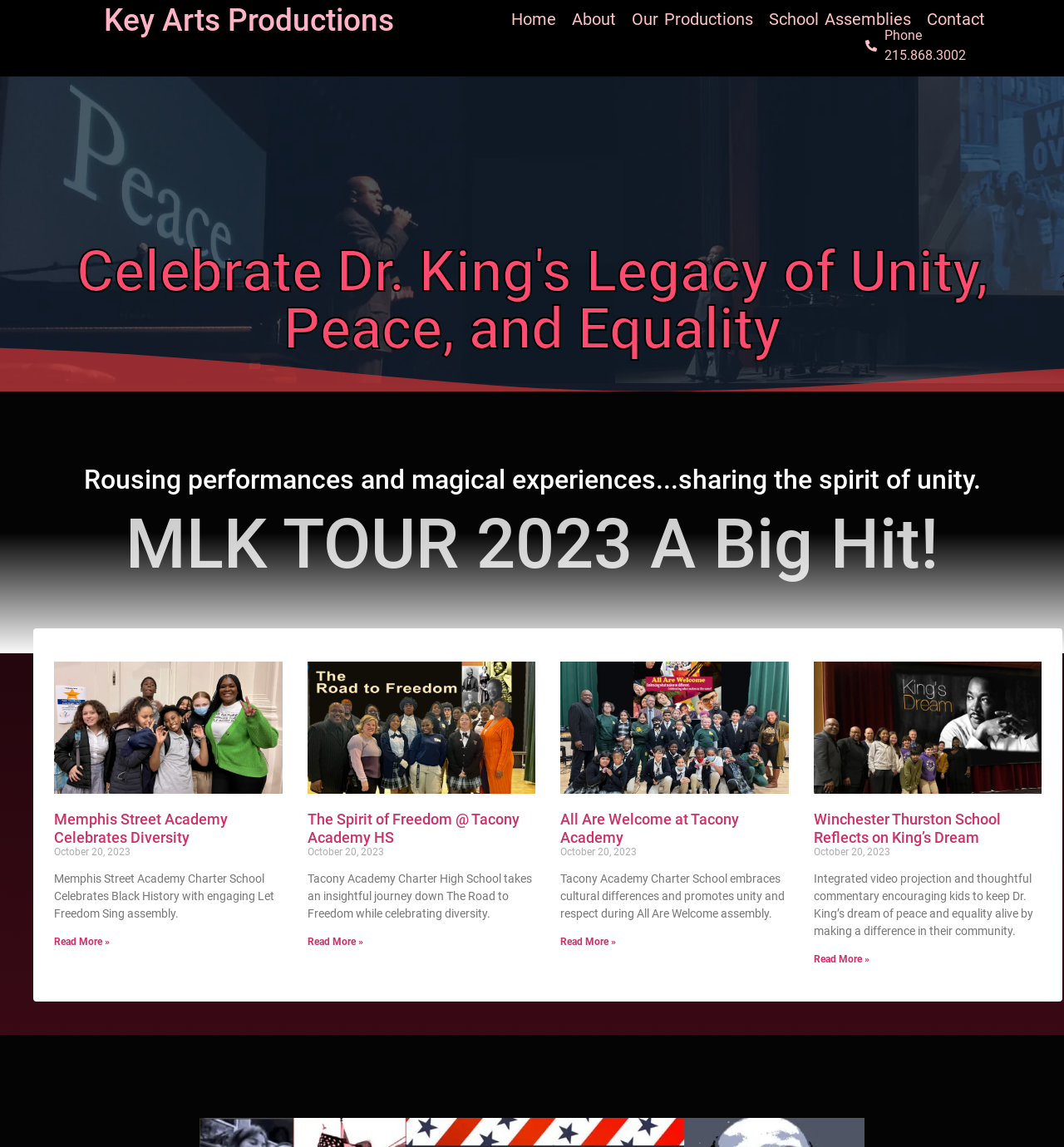Create a detailed summary of the webpage's content and design.

The webpage is about MLK Assemblies by Key Arts Productions, celebrating Dr. King's legacy of unity, peace, and equality. At the top, there is a navigation menu with links to "Home", "About", "Our Productions", "School Assemblies", and "Contact". Below the navigation menu, there are three headings that introduce the theme of the webpage, emphasizing unity, peace, and equality.

The main content of the webpage is divided into four sections, each featuring a different school's celebration of Dr. King's legacy. The sections are arranged horizontally, with the first section on the left and the fourth section on the right. Each section has a heading, a link, and a brief article describing the school's event. The headings are "Memphis Street Academy Celebrates Diversity", "The Spirit of Freedom @ Tacony Academy HS", "All Are Welcome at Tacony Academy", and "Winchester Thurston School Reflects on King’s Dream". The articles provide a brief summary of each school's event, including the date and a short description of the celebration.

There are also "Read more" links at the bottom of each section, allowing users to access more information about each school's event. The overall layout is organized, with clear headings and concise text, making it easy to navigate and understand the content.